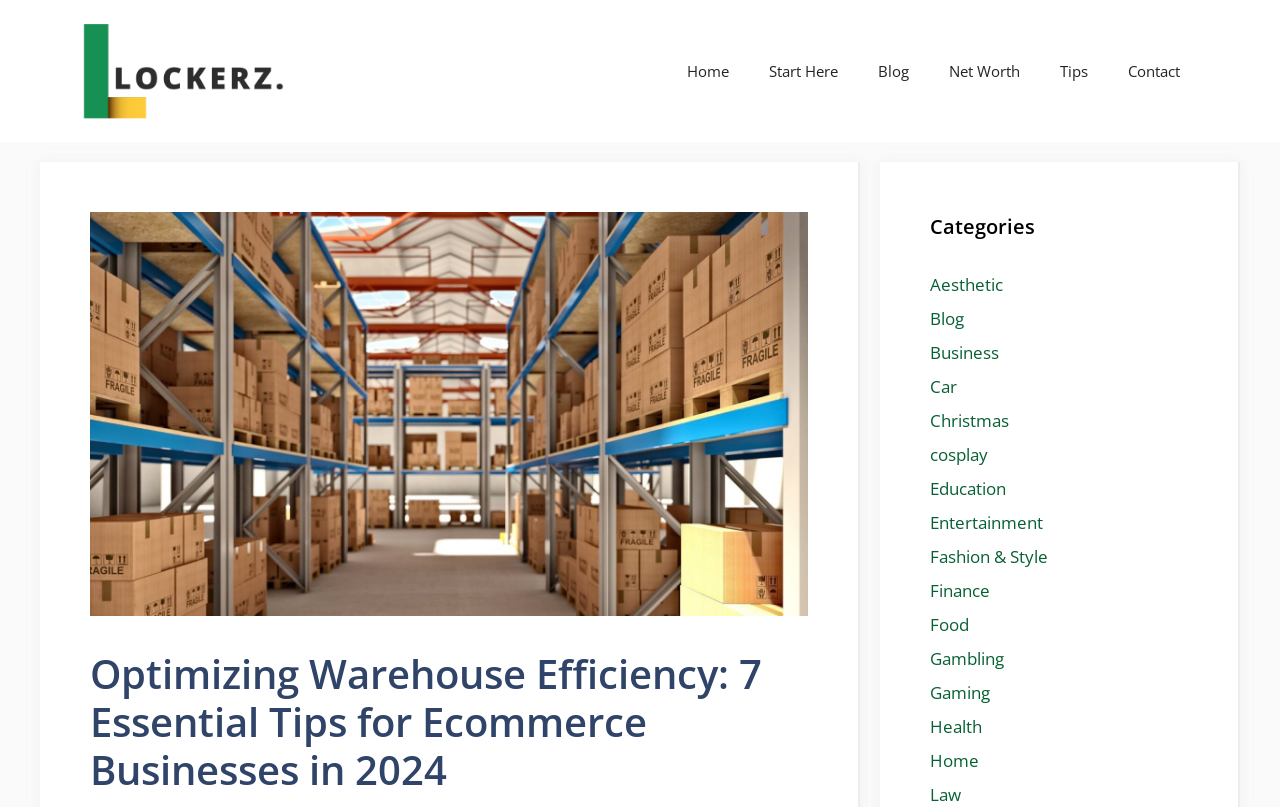What is the topic of the main heading?
Using the image, answer in one word or phrase.

Warehouse Efficiency